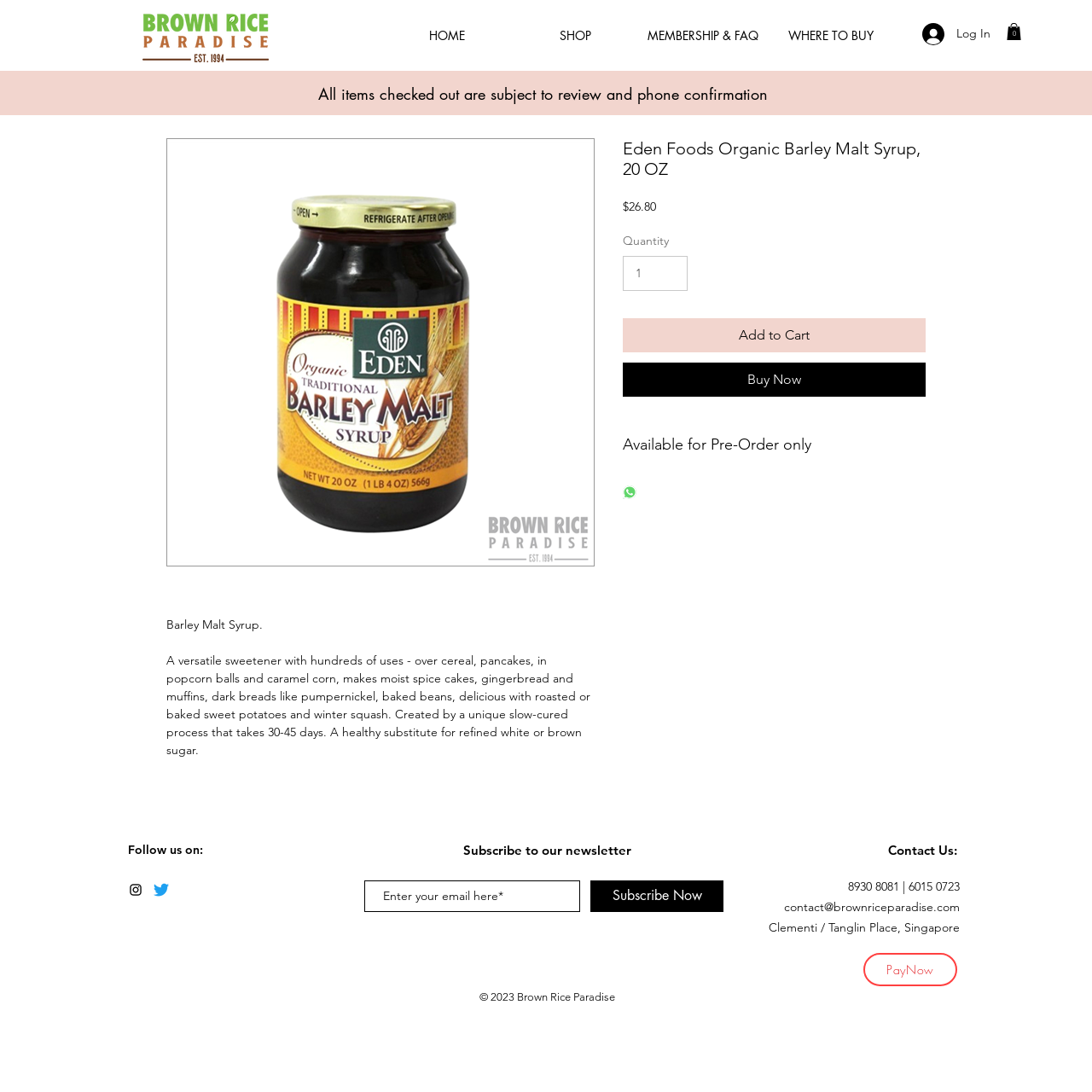Specify the bounding box coordinates of the area that needs to be clicked to achieve the following instruction: "Click the 'Add to Cart' button".

[0.57, 0.291, 0.848, 0.322]